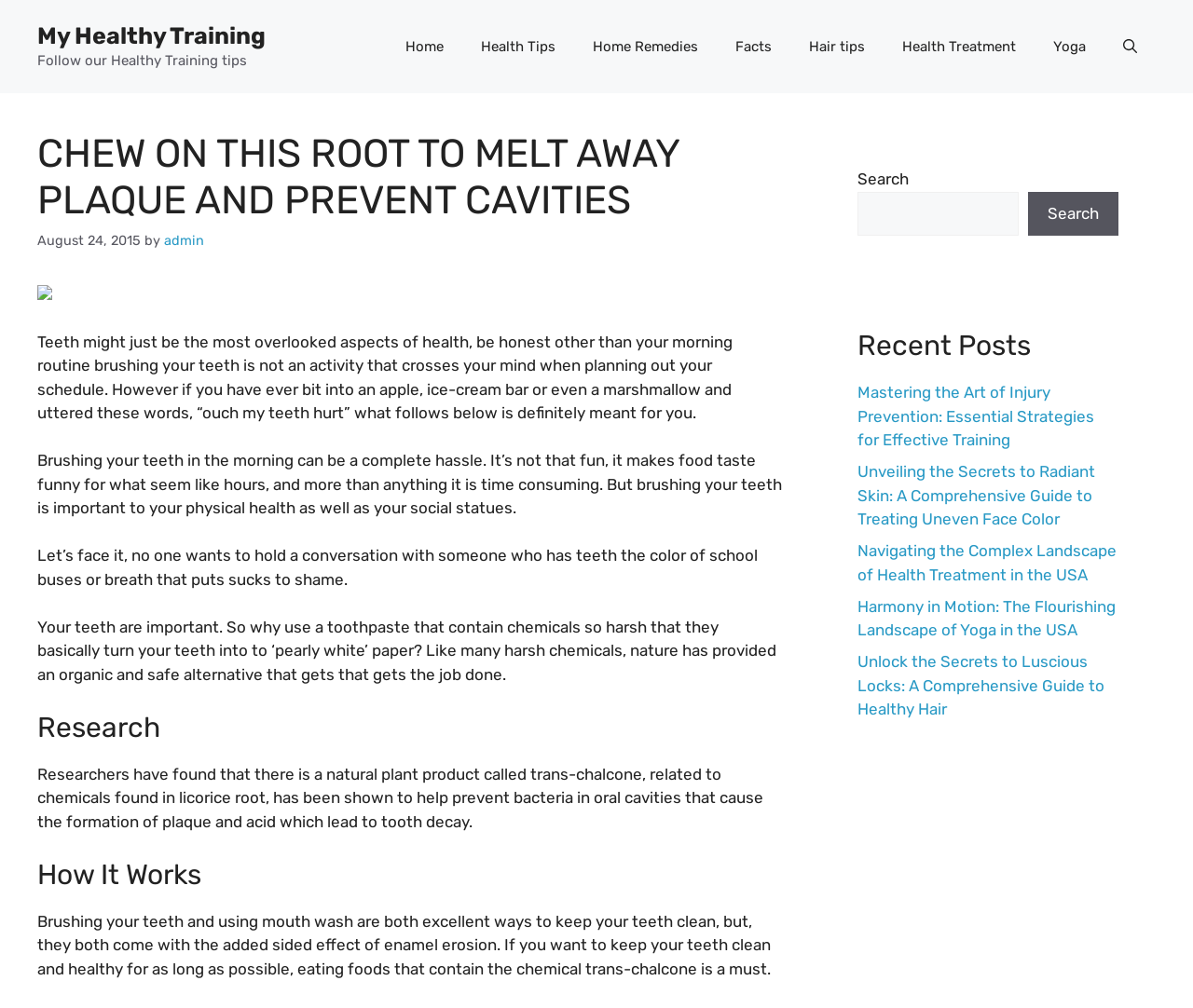Locate the primary headline on the webpage and provide its text.

CHEW ON THIS ROOT TO MELT AWAY PLAQUE AND PREVENT CAVITIES